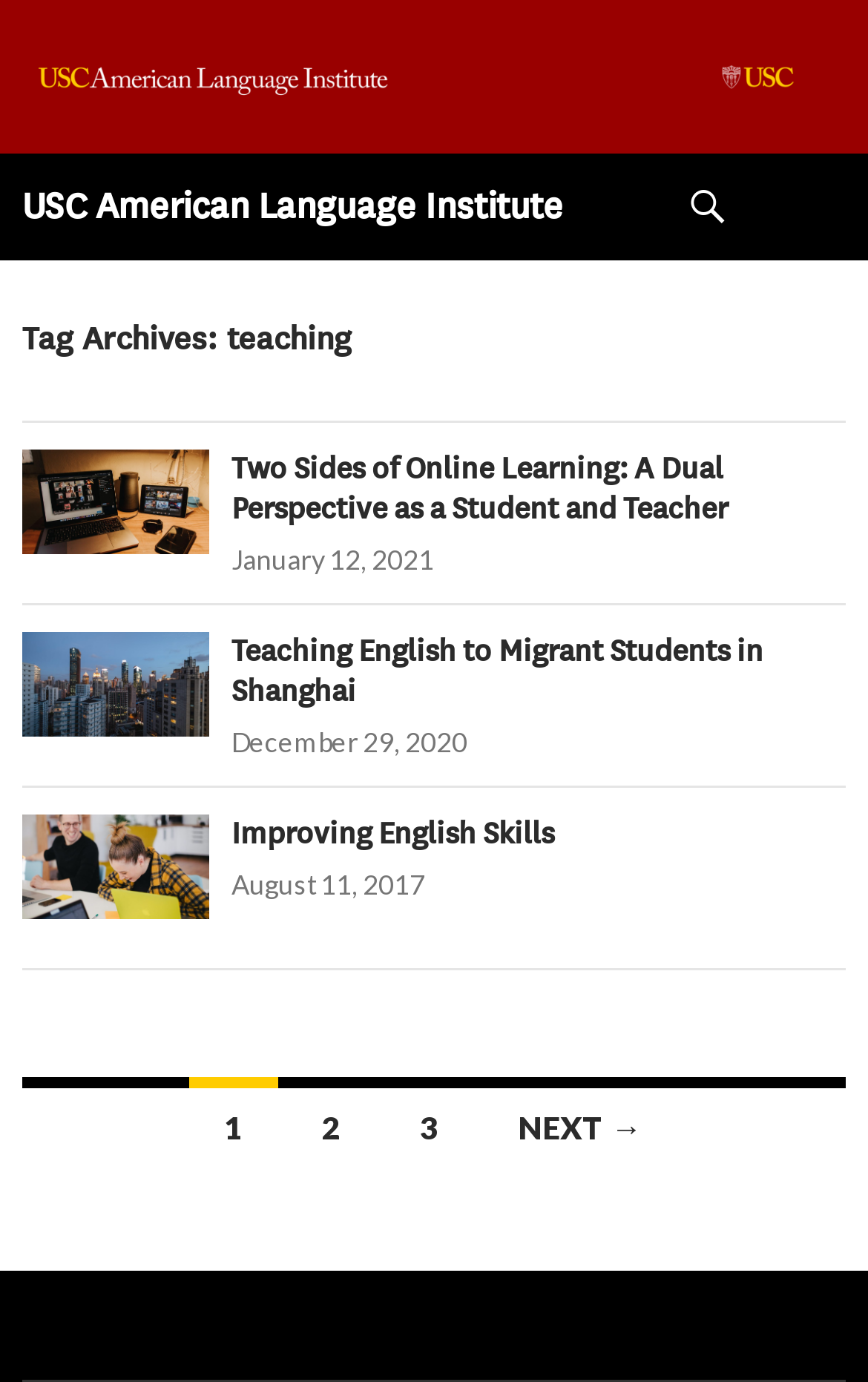Determine the bounding box coordinates for the region that must be clicked to execute the following instruction: "go to the homepage of USC American Language Institute".

[0.026, 0.112, 0.649, 0.189]